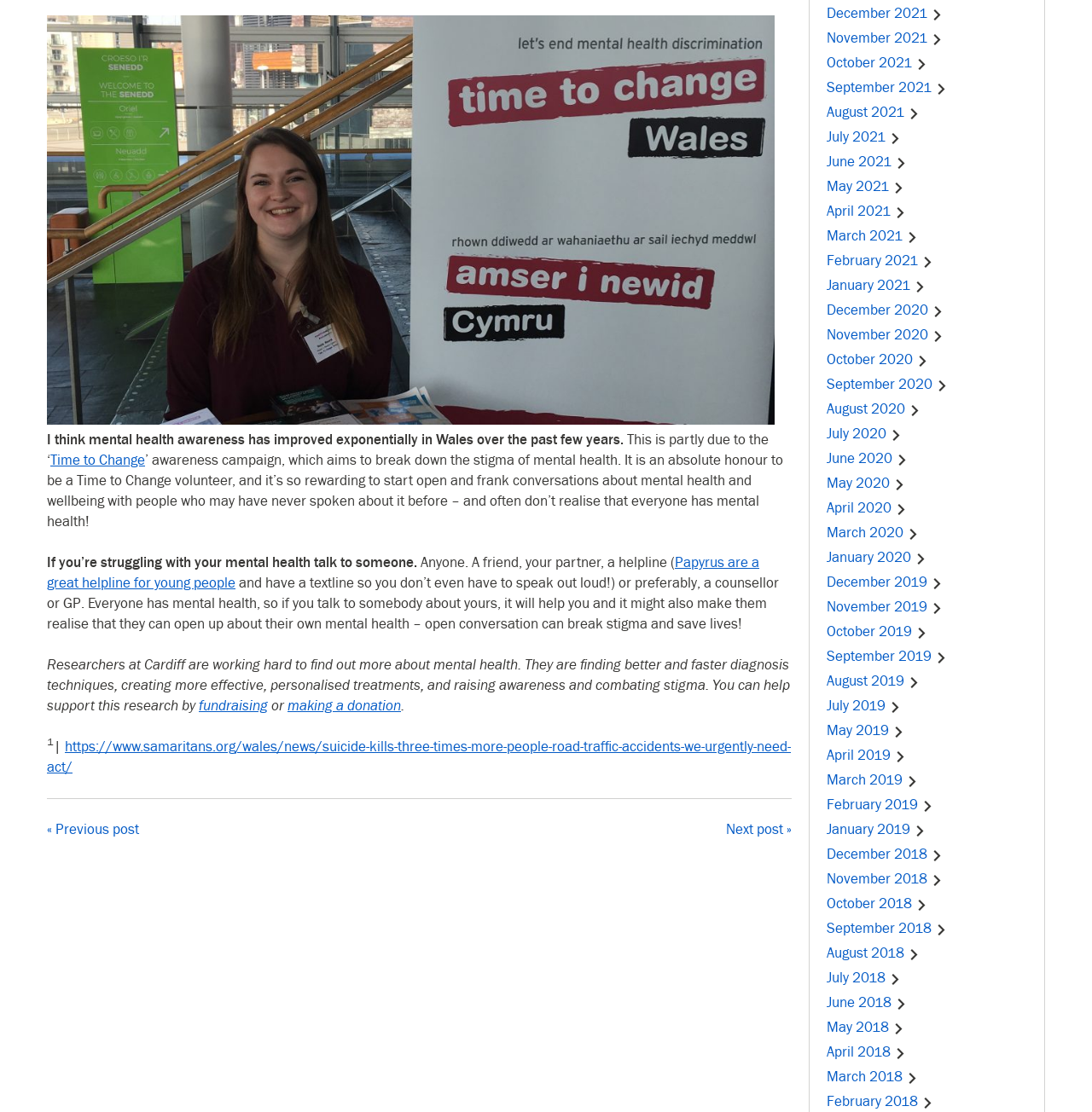Pinpoint the bounding box coordinates of the clickable element needed to complete the instruction: "go to the 'December 2021' archive". The coordinates should be provided as four float numbers between 0 and 1: [left, top, right, bottom].

[0.757, 0.005, 0.867, 0.02]